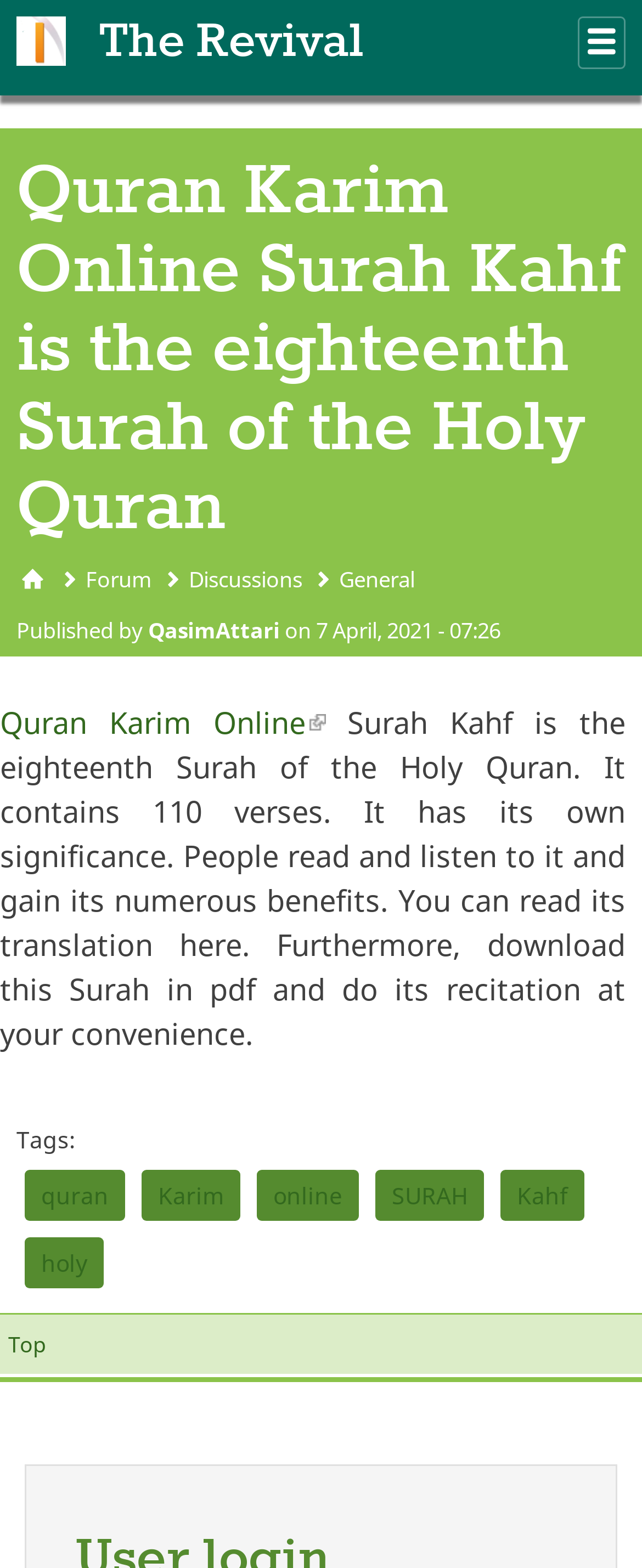Review the image closely and give a comprehensive answer to the question: What is the purpose of the 'Top' link at the bottom of the webpage?

The 'Top' link is located at the bottom of the webpage, and its purpose is to allow users to quickly navigate to the top of the page, likely to access the main content or navigation menu.